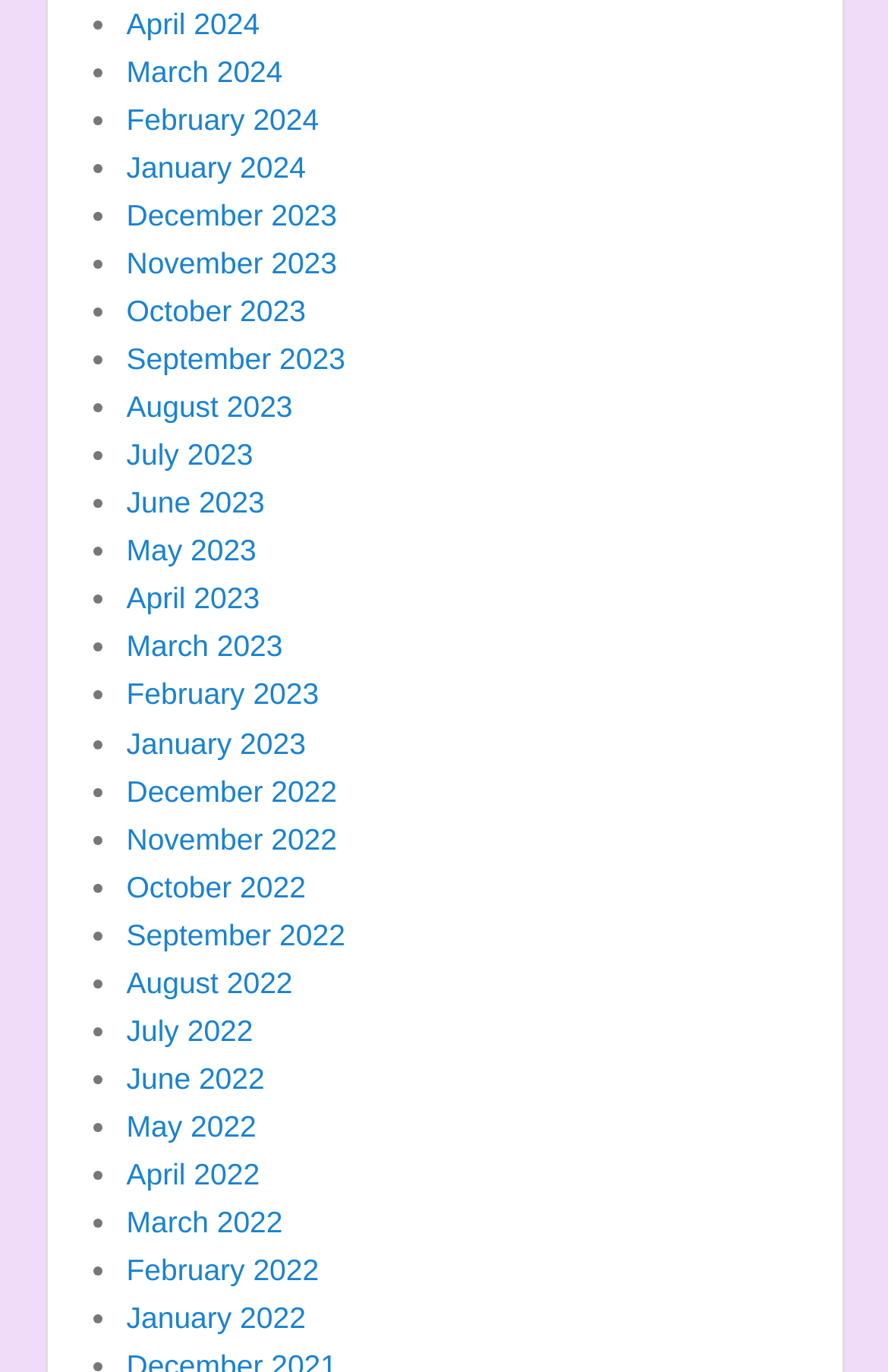Please specify the bounding box coordinates for the clickable region that will help you carry out the instruction: "View April 2024".

[0.142, 0.005, 0.292, 0.03]